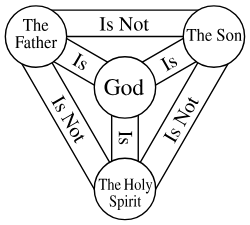Create a detailed narrative of what is happening in the image.

The image presents a visual representation of the Christian doctrine of the Holy Trinity, often referred to as the "Trinity Scutum Fidei" (Shield of the Faith). It illustrates the relationship between the three persons of the Triune God: The Father, The Son, and The Holy Spirit. Each corner of the triangle is labeled with one of the persons, while the center denotes God. The phrases "Is" and "Is Not" connecting these elements emphasize the unity and distinctiveness within the Godhead, highlighting the core Christian belief that while the Father, Son, and Holy Spirit are distinct persons, they are all fully and completely God together. This depiction serves as a theological framework for understanding the complexity and mystery of the Trinity, inviting reflection on the significance of this foundational belief in the Christian faith.